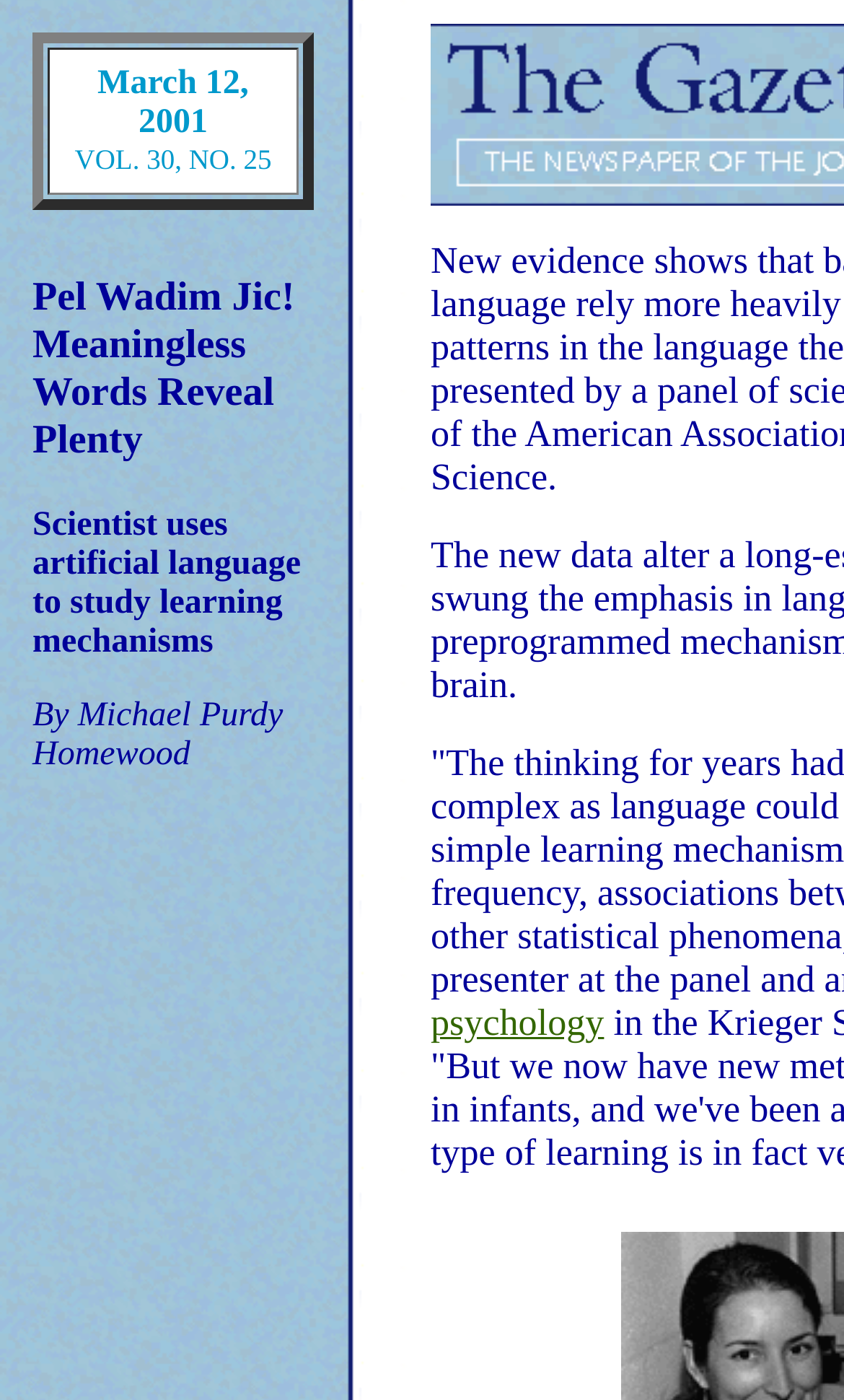Please examine the image and answer the question with a detailed explanation:
What is the date of the gazette?

I found the date of the gazette by looking at the top of the webpage, where it says 'March 12, 2001 VOL. 30, NO. 25'. The date is March 12, 2001.